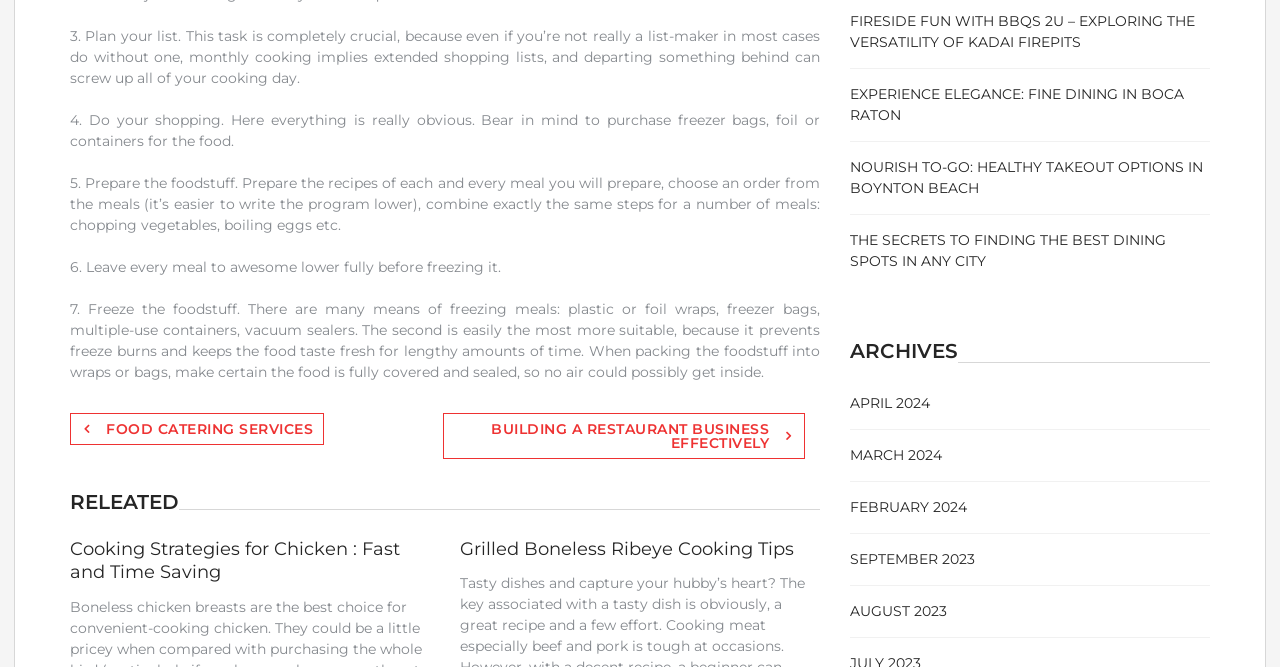Identify the bounding box coordinates of the element that should be clicked to fulfill this task: "Explore 'FEBRUARY 2024' archives". The coordinates should be provided as four float numbers between 0 and 1, i.e., [left, top, right, bottom].

[0.664, 0.747, 0.755, 0.774]